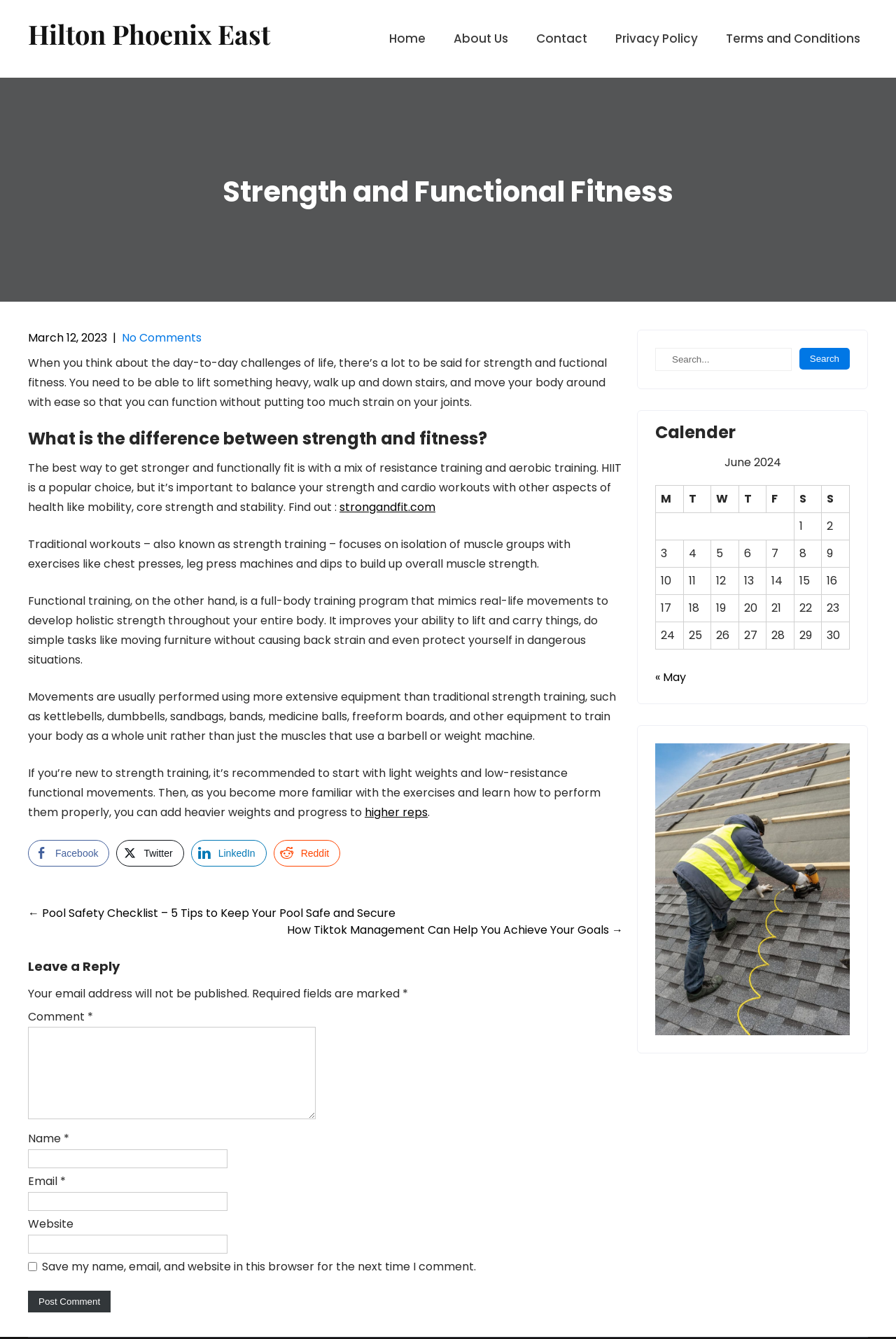Please identify the bounding box coordinates of the area that needs to be clicked to follow this instruction: "Go to the 'UPS4D' website".

None